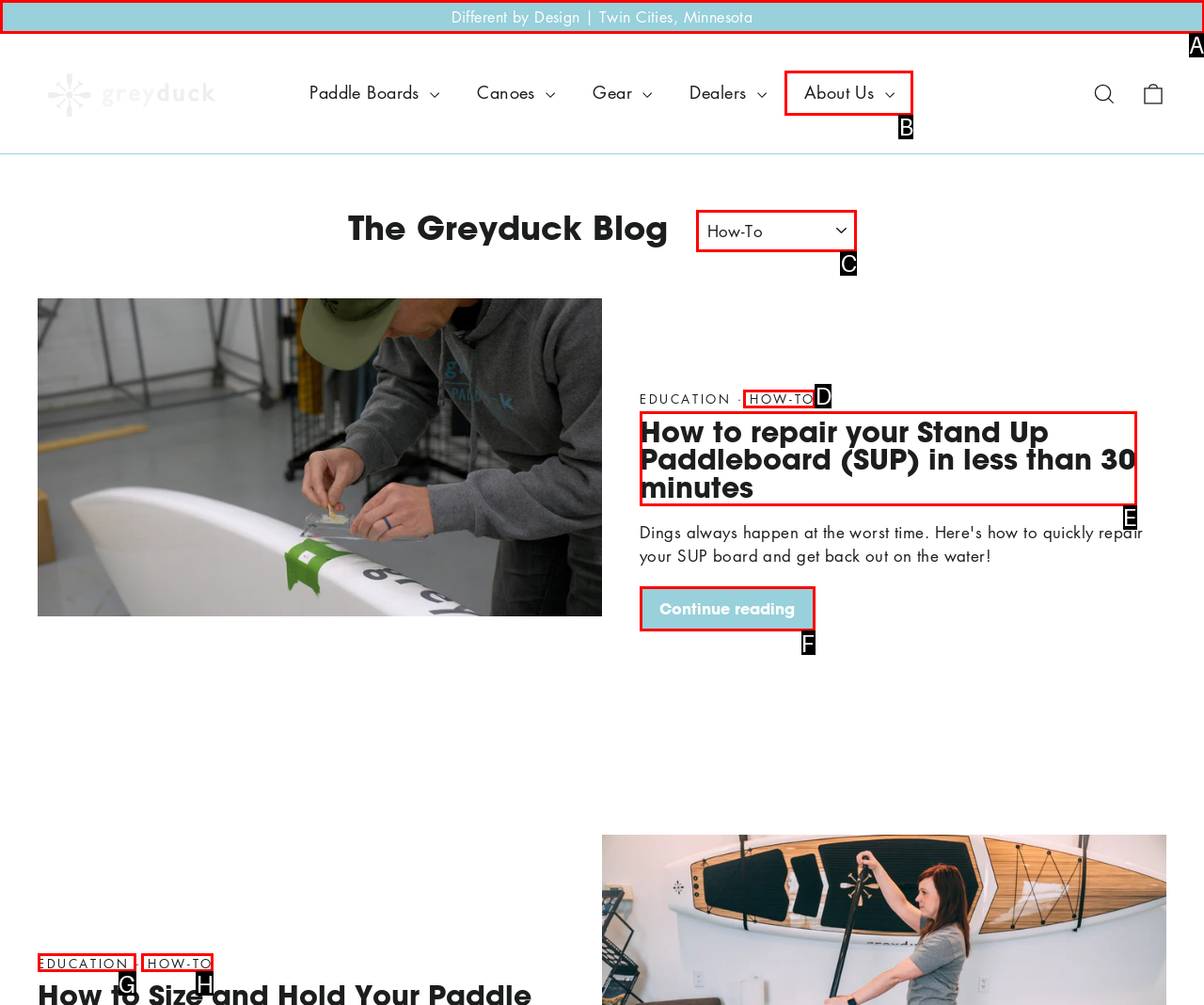Identify the UI element that best fits the description: estimated at $125 billion
Respond with the letter representing the correct option.

None